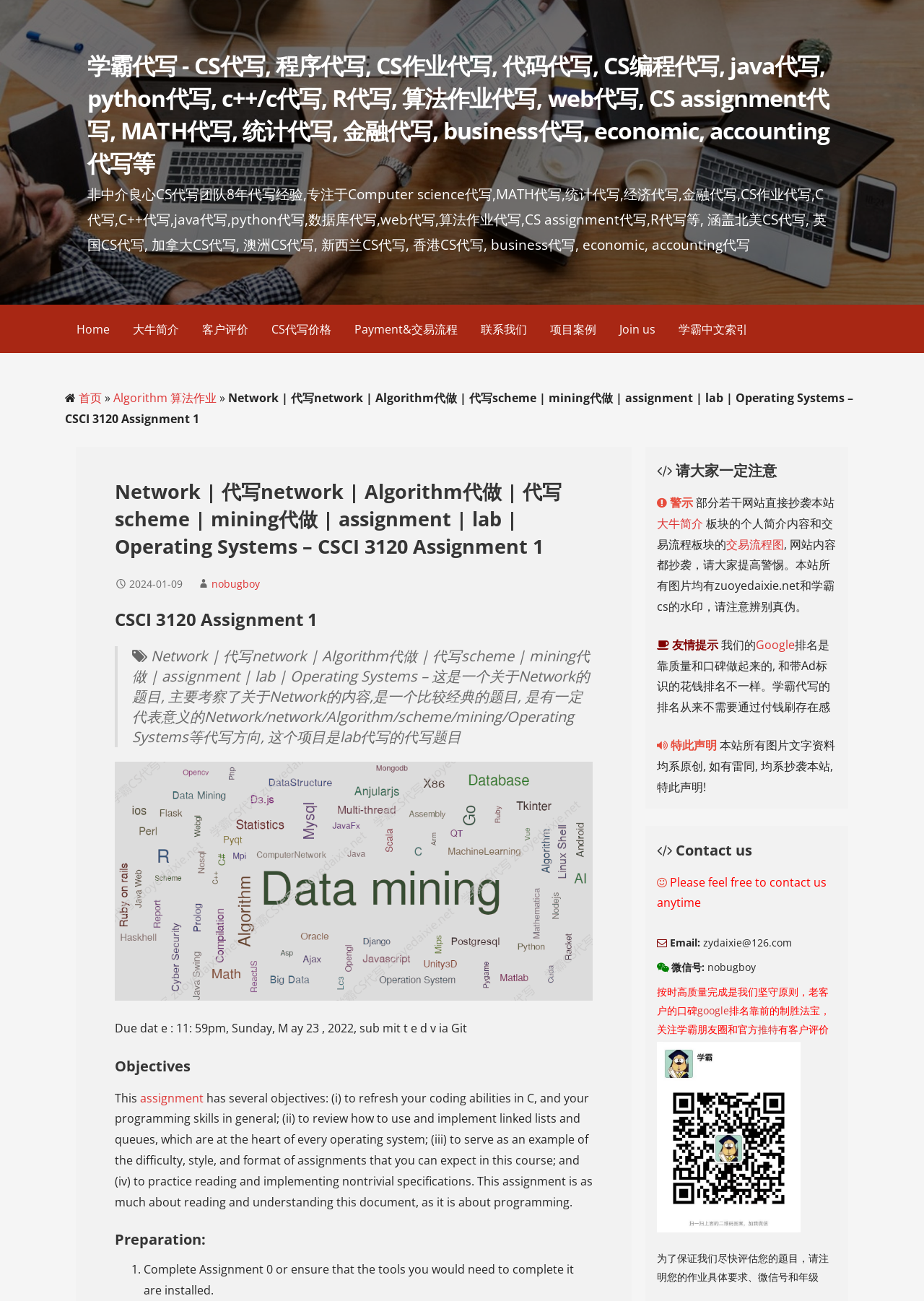Please determine the primary heading and provide its text.

Network | 代写network | Algorithm代做 | 代写scheme | mining代做 | assignment | lab | Operating Systems – CSCI 3120 Assignment 1